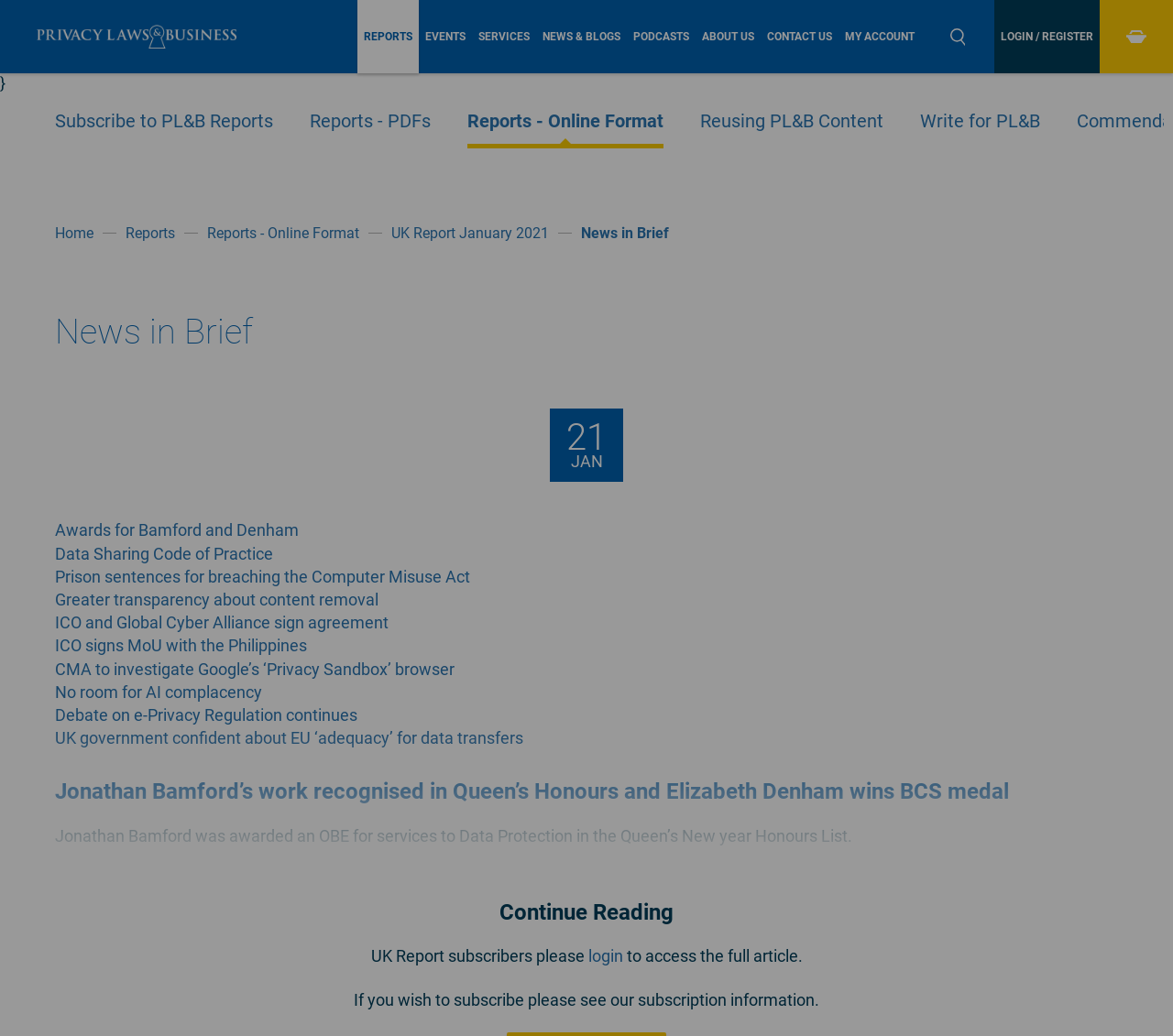How many news articles are displayed on the webpage?
Based on the image, provide a one-word or brief-phrase response.

12